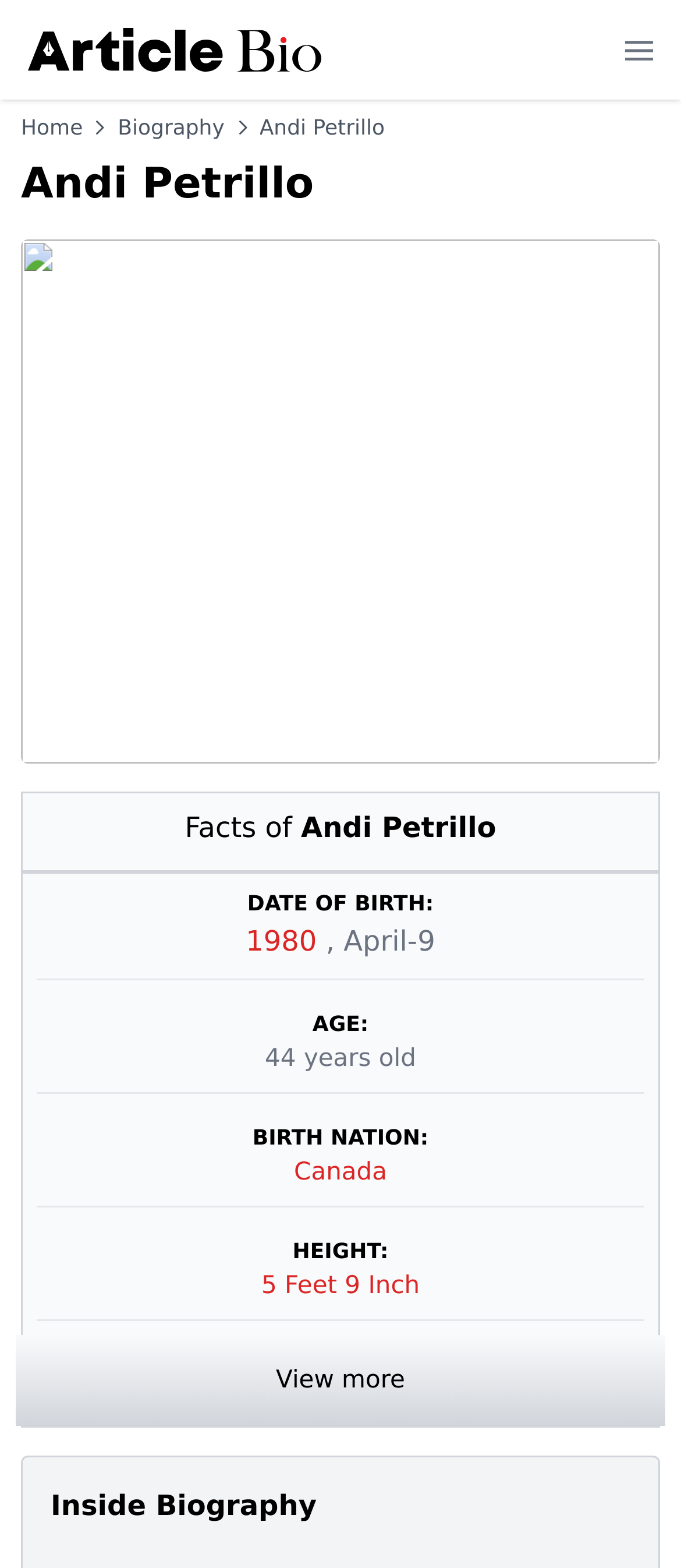Predict the bounding box of the UI element based on this description: "Home".

[0.031, 0.072, 0.122, 0.09]